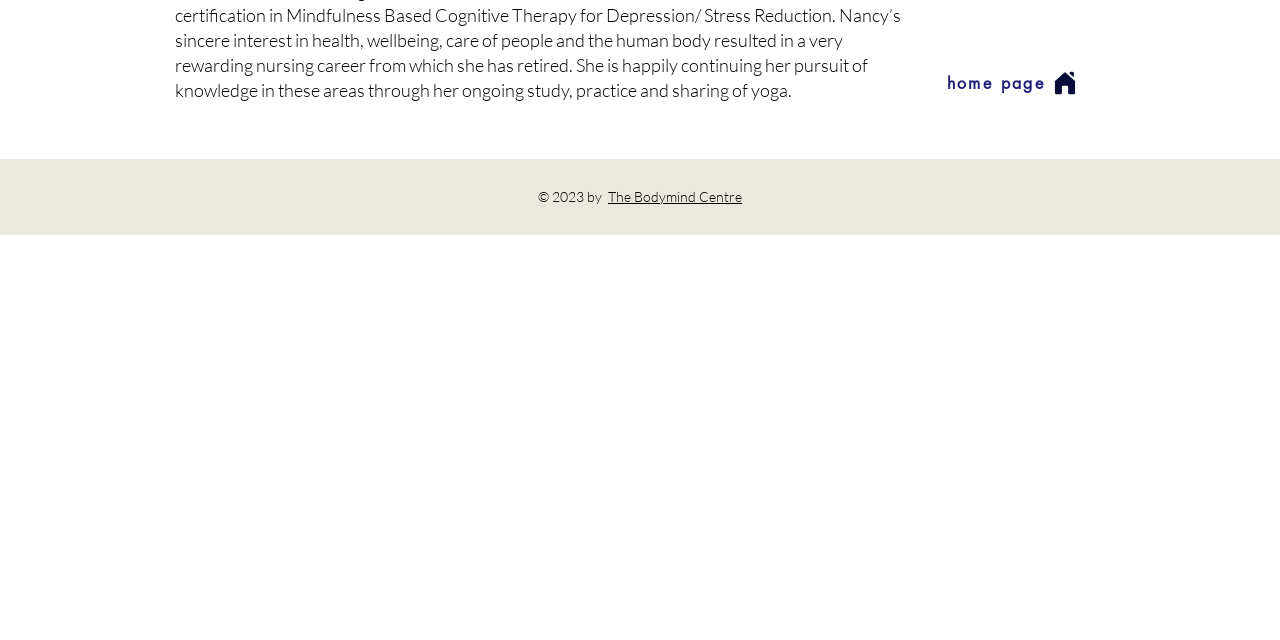Provide the bounding box coordinates of the HTML element this sentence describes: "home page". The bounding box coordinates consist of four float numbers between 0 and 1, i.e., [left, top, right, bottom].

[0.723, 0.098, 0.834, 0.161]